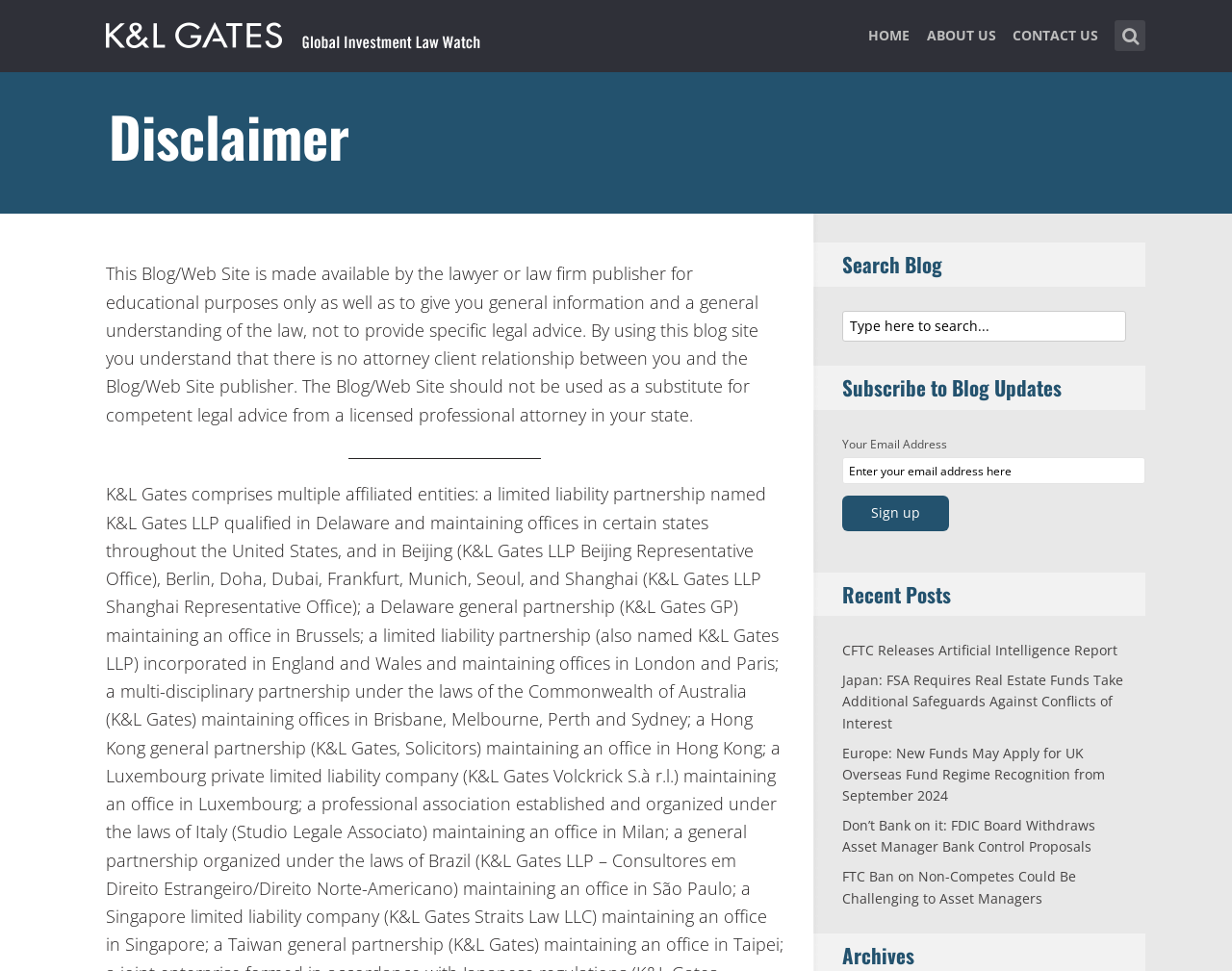What is the theme of the blog?
Using the image, provide a detailed and thorough answer to the question.

The theme of the blog appears to be investment law, as indicated by the links to various articles related to investment law, such as 'CFTC Releases Artificial Intelligence Report' and 'Europe: New Funds May Apply for UK Overseas Fund Regime Recognition from September 2024'.